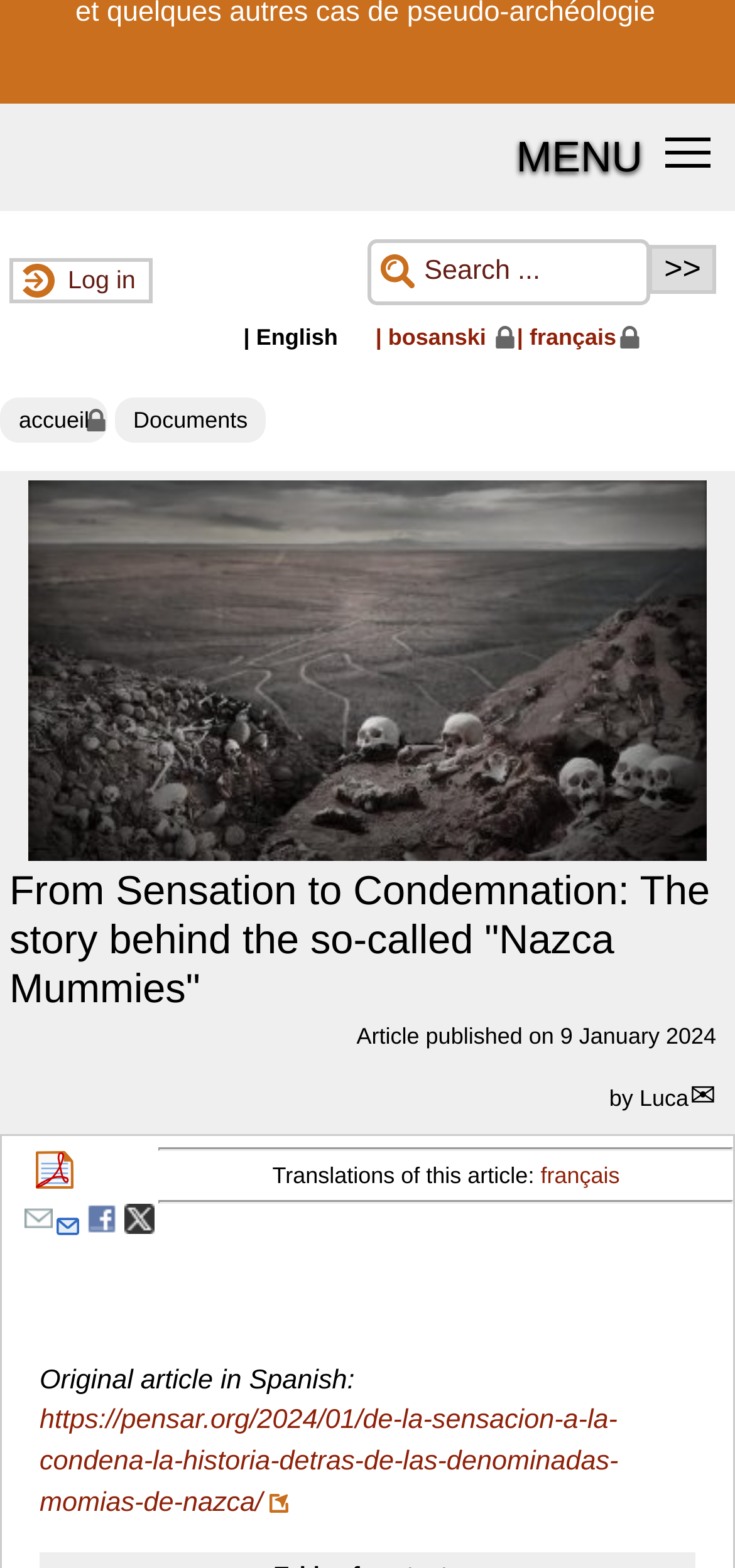Identify the bounding box of the UI element described as follows: "title="Partage par email (mailto)"". Provide the coordinates as four float numbers in the range of 0 to 1 [left, top, right, bottom].

[0.033, 0.774, 0.109, 0.791]